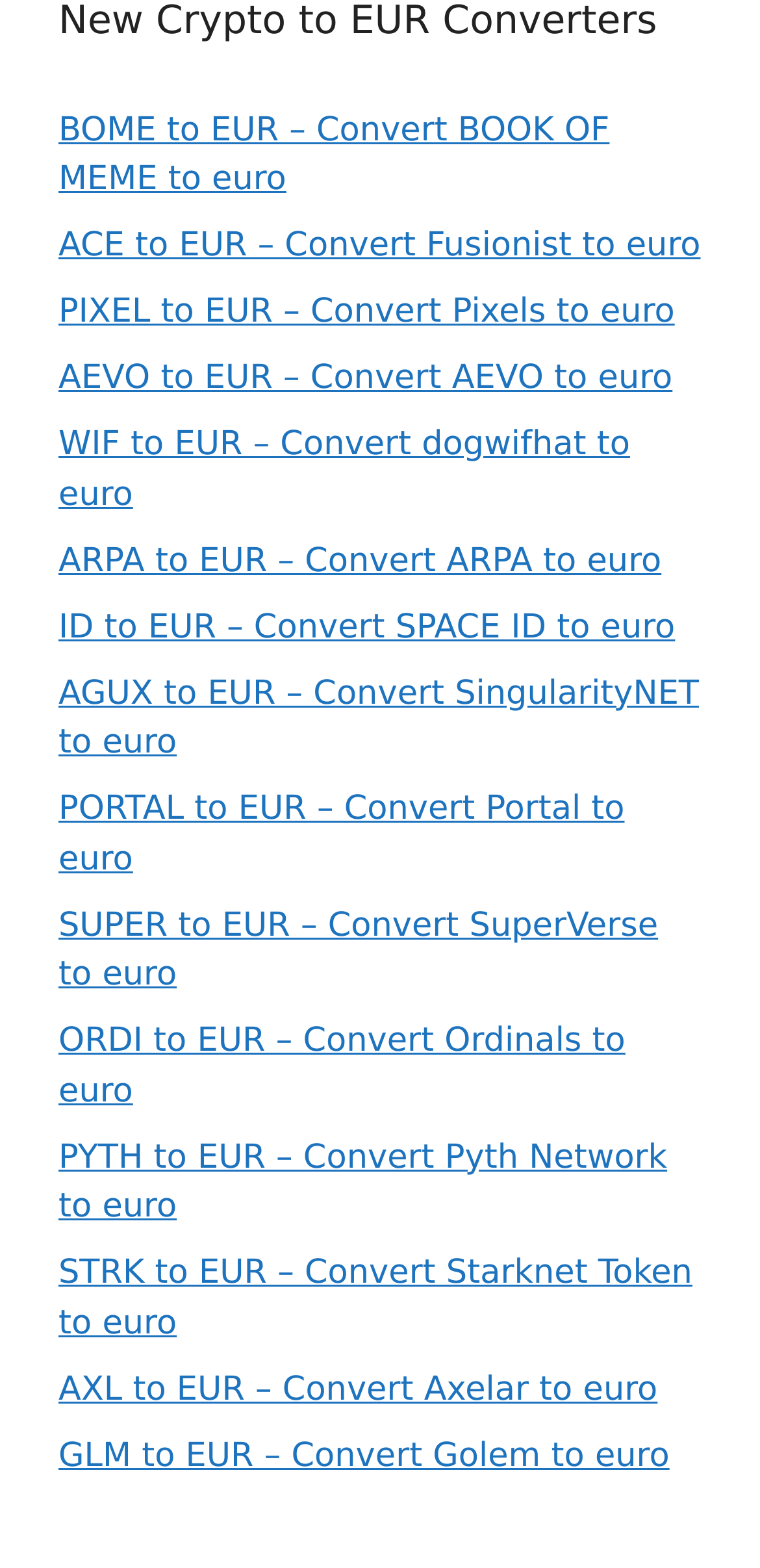Identify the bounding box coordinates for the element that needs to be clicked to fulfill this instruction: "Convert Pixels to euro". Provide the coordinates in the format of four float numbers between 0 and 1: [left, top, right, bottom].

[0.077, 0.187, 0.888, 0.212]